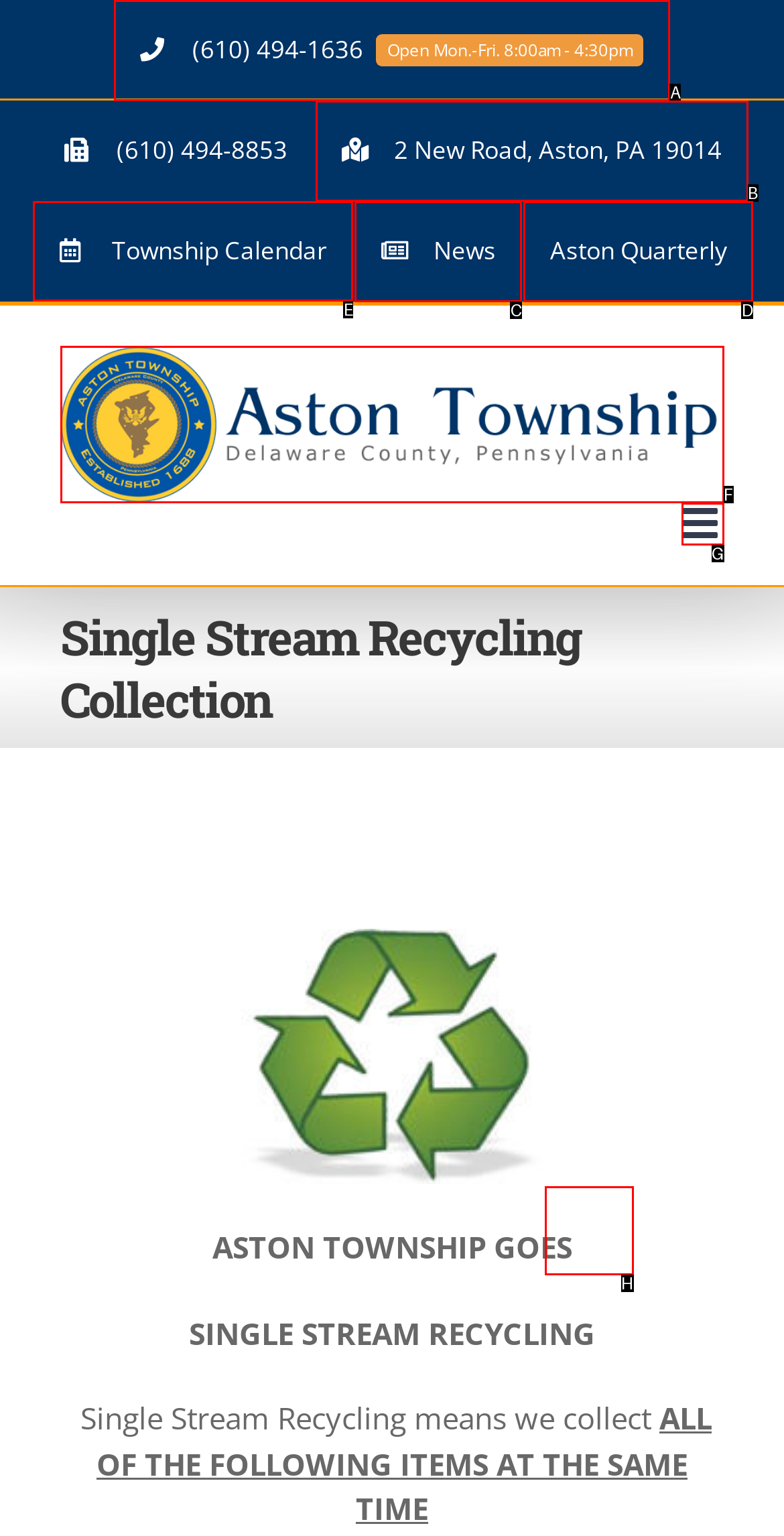Tell me which one HTML element I should click to complete the following task: View the township calendar Answer with the option's letter from the given choices directly.

E